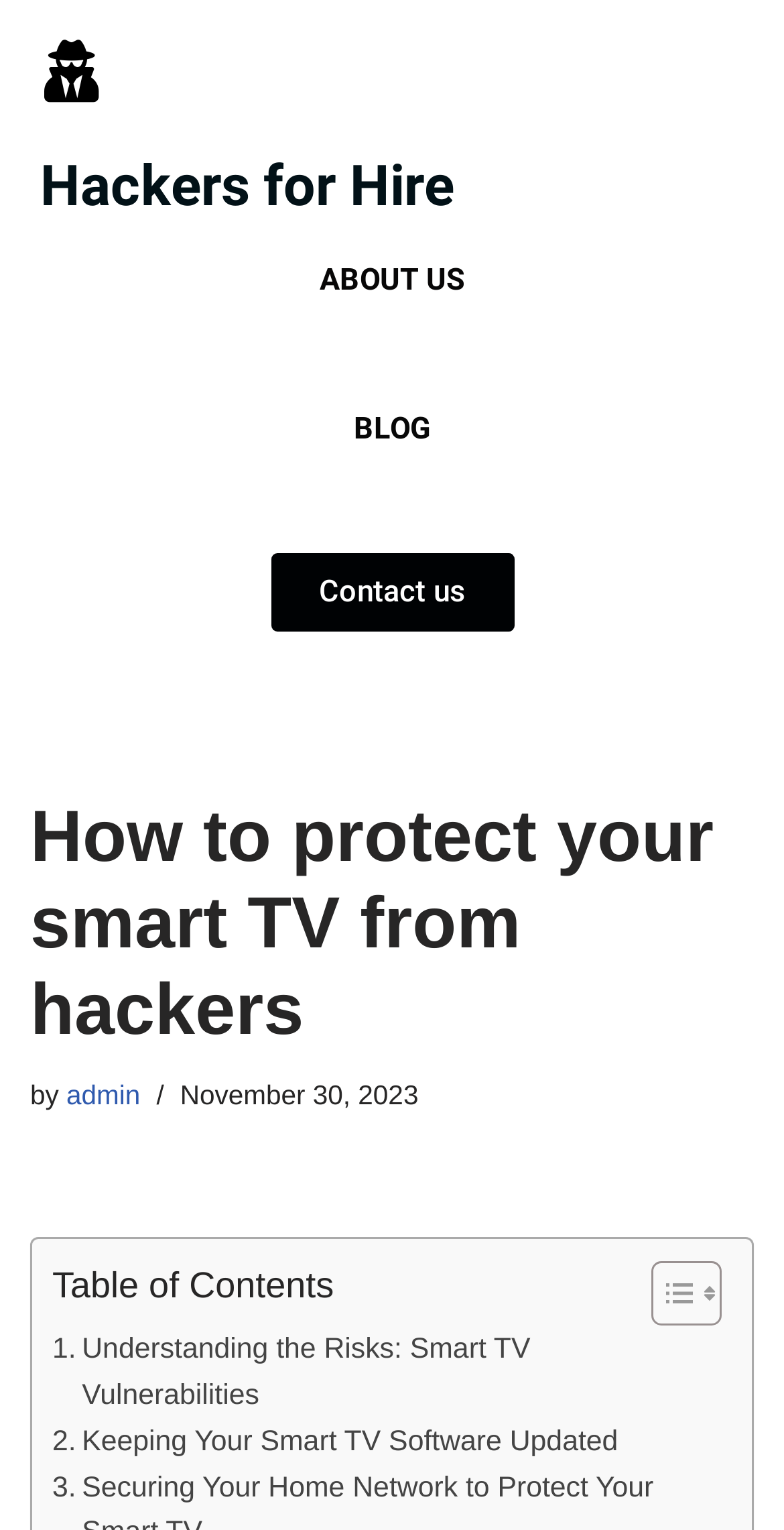Who is the author of the article?
Answer the question using a single word or phrase, according to the image.

admin